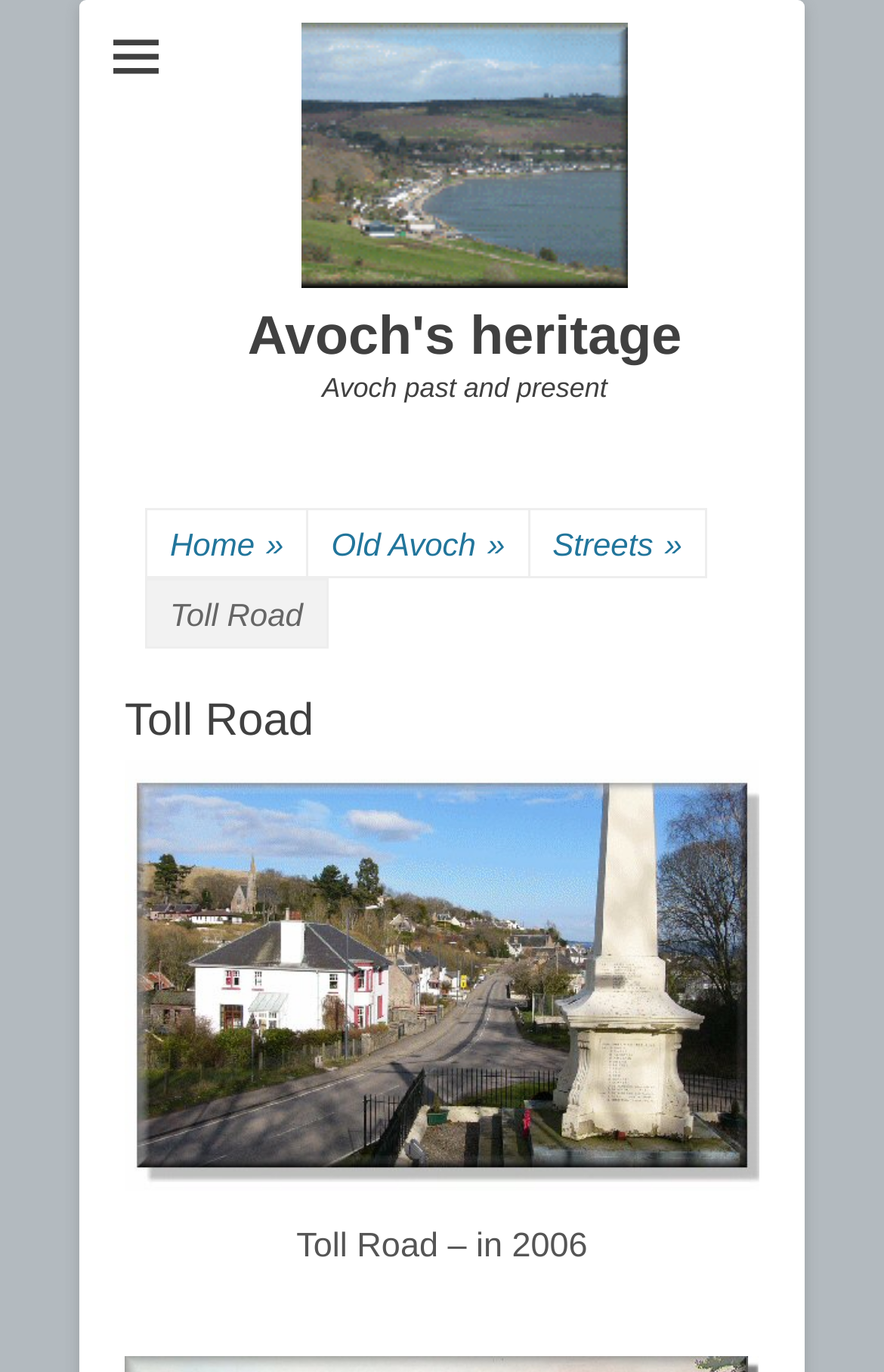Generate a comprehensive caption for the webpage you are viewing.

The webpage is about Avoch's heritage, specifically focusing on Toll Road. At the top left, there is a small icon represented by '\uf419'. Next to it, there is a link to "Avoch's heritage" with an accompanying image. Below this, there is a link to "Avoch's heritage" again, followed by a static text "Avoch past and present".

On the left side, there is a complementary section that spans about two-thirds of the page's width. Above this section, there are three links in a row: "Home »", "Old Avoch »", and "Streets »". 

The main content of the page is focused on Toll Road, with a static text "Toll Road" at the top. Below this, there is a heading also titled "Toll Road". Underneath the heading, there is a figure with a caption "Toll Road – in 2006". The figure takes up most of the page's width and height.